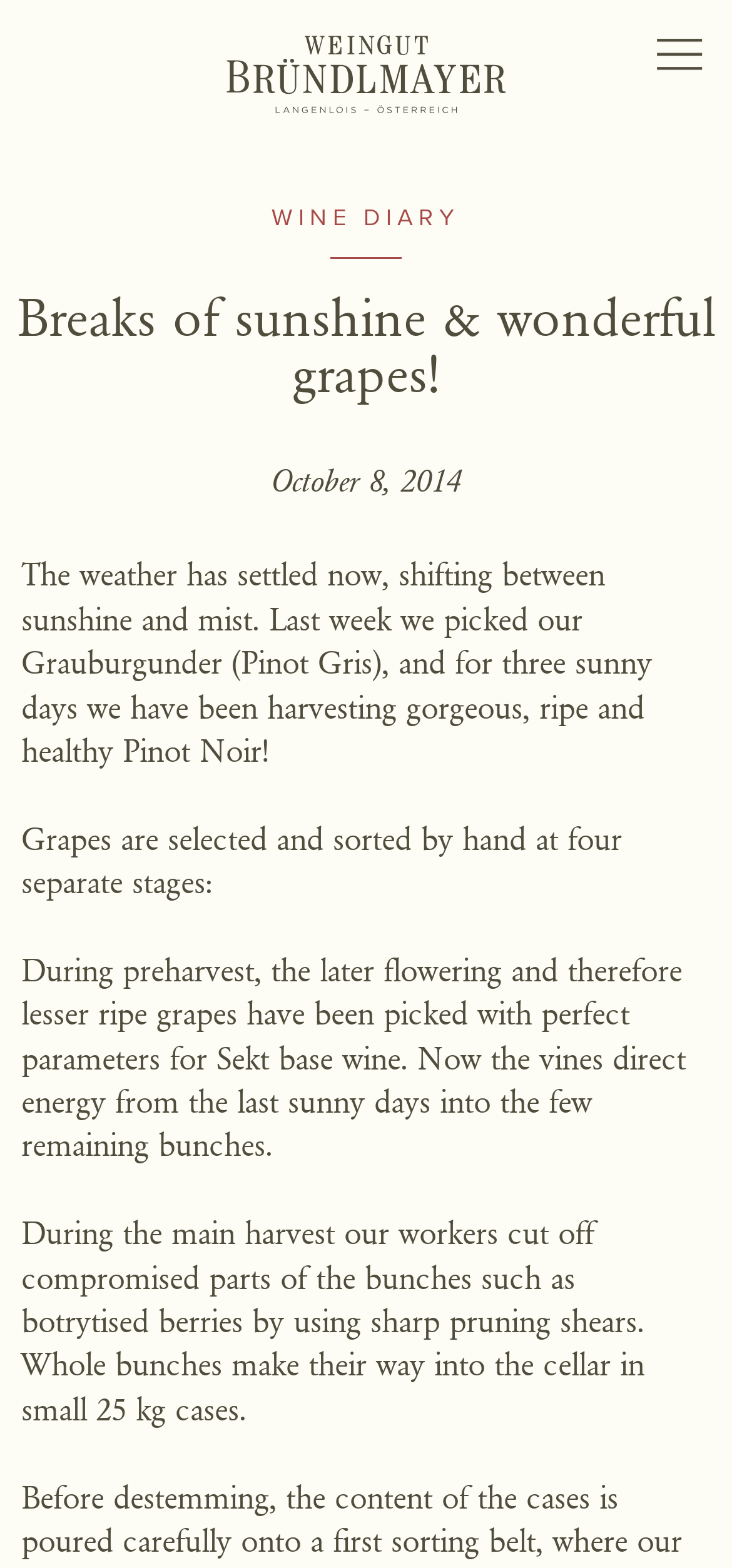What is the language of the webpage?
Use the information from the screenshot to give a comprehensive response to the question.

The language of the webpage can be determined by looking at the language options provided at the top-right corner of the webpage, which are 'DEUTSCH DE' and 'ENGLISH'.